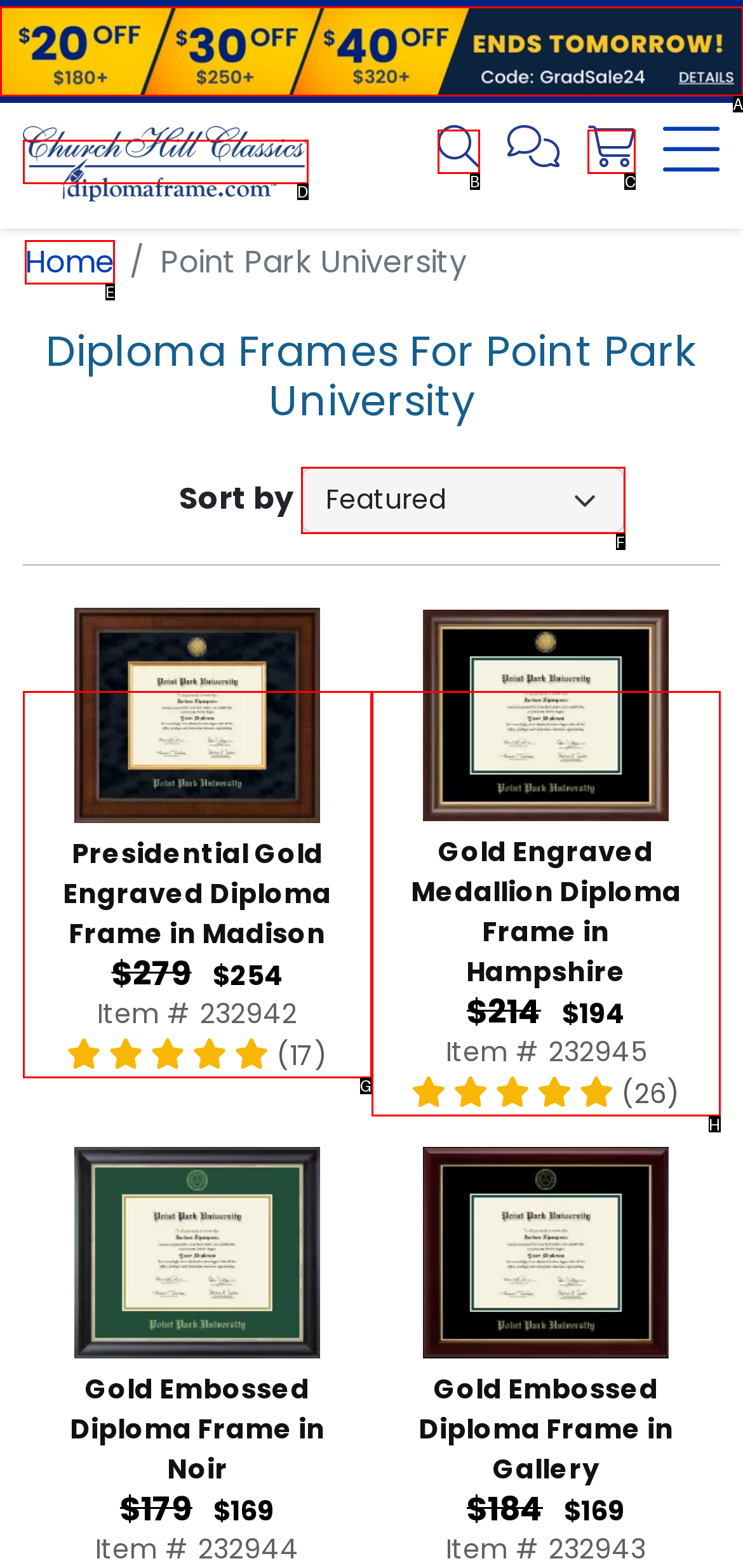Identify the letter of the option that best matches the following description: Home. Respond with the letter directly.

E